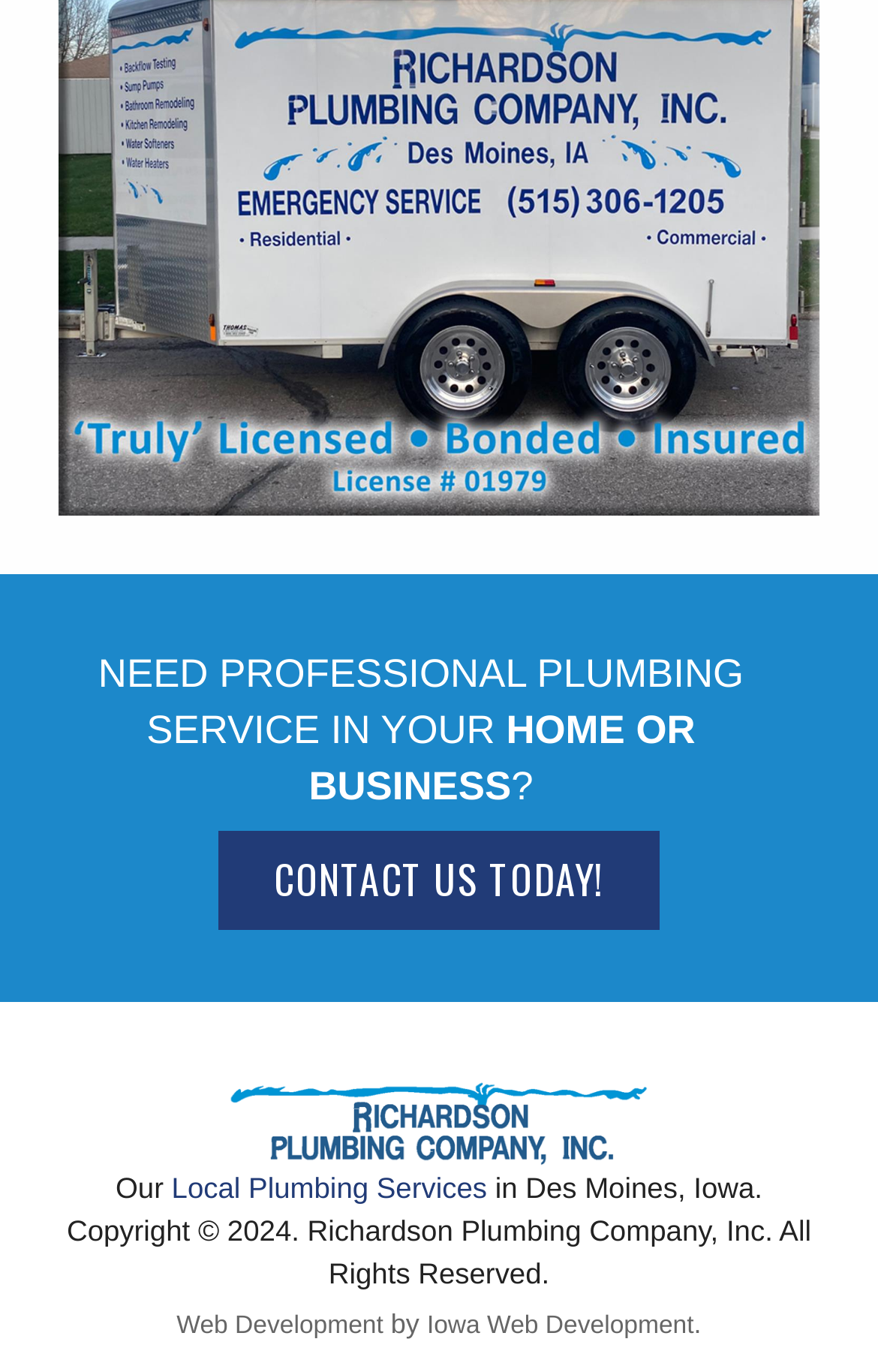Who developed the website?
Answer the question with a single word or phrase derived from the image.

Iowa Web Development